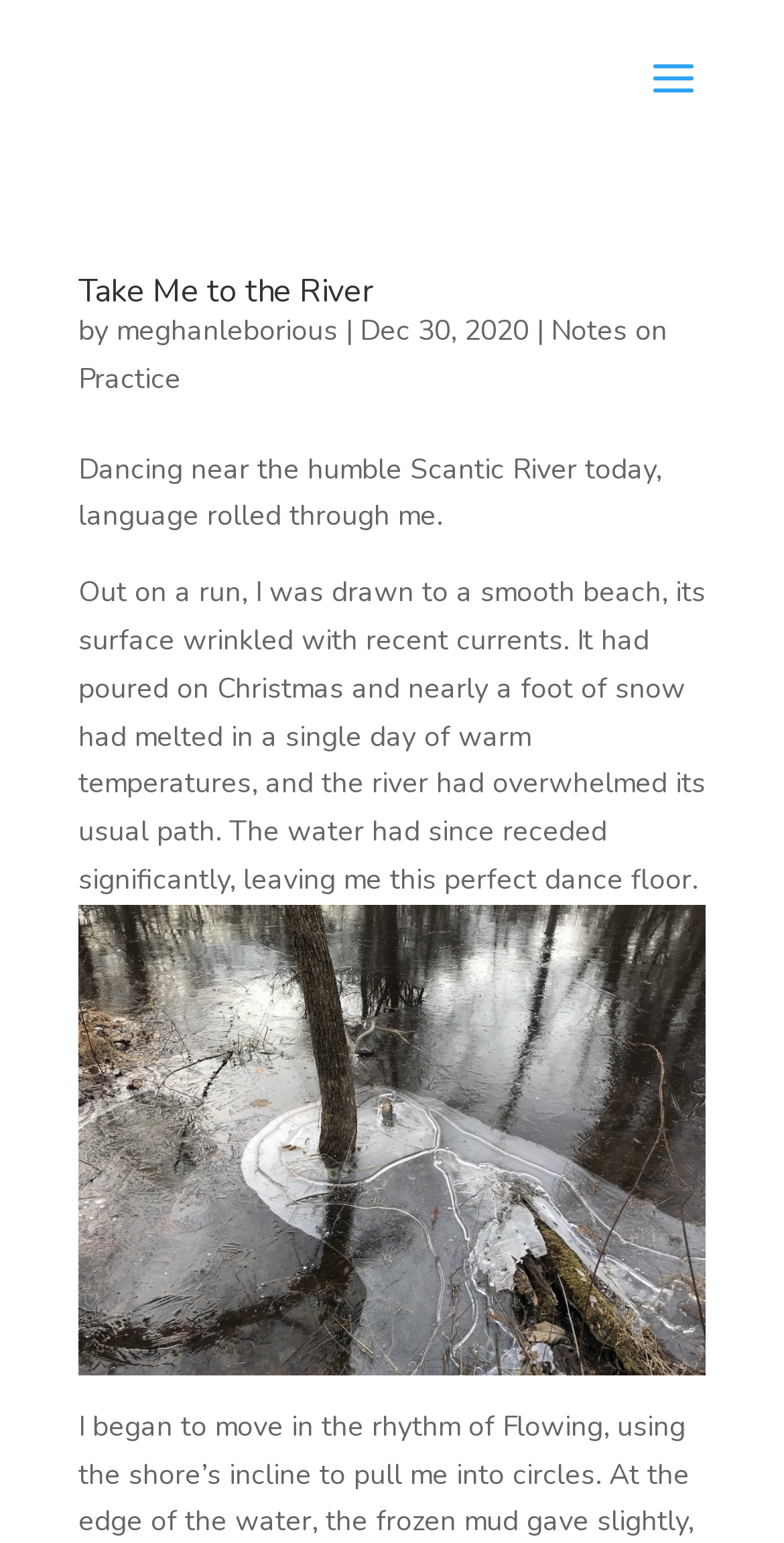Who is the author of the first article?
Please answer the question with a detailed and comprehensive explanation.

The author of the first article can be found in the link element that contains the text 'meghanleborious'. This element is located after the 'by' text, indicating that it is the author of the article.